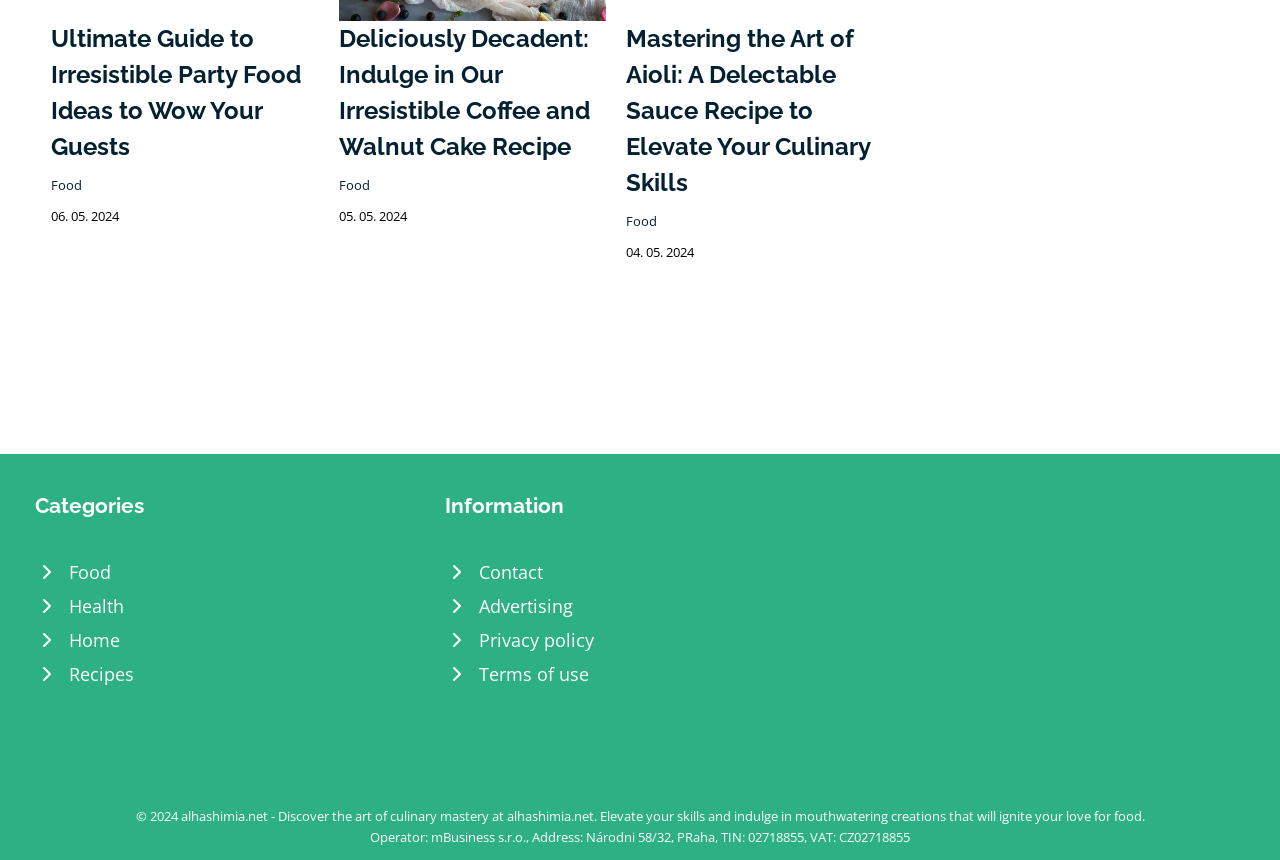Specify the bounding box coordinates of the region I need to click to perform the following instruction: "Click on the 'Ultimate Guide to Irresistible Party Food Ideas to Wow Your Guests' link". The coordinates must be four float numbers in the range of 0 to 1, i.e., [left, top, right, bottom].

[0.04, 0.028, 0.235, 0.187]